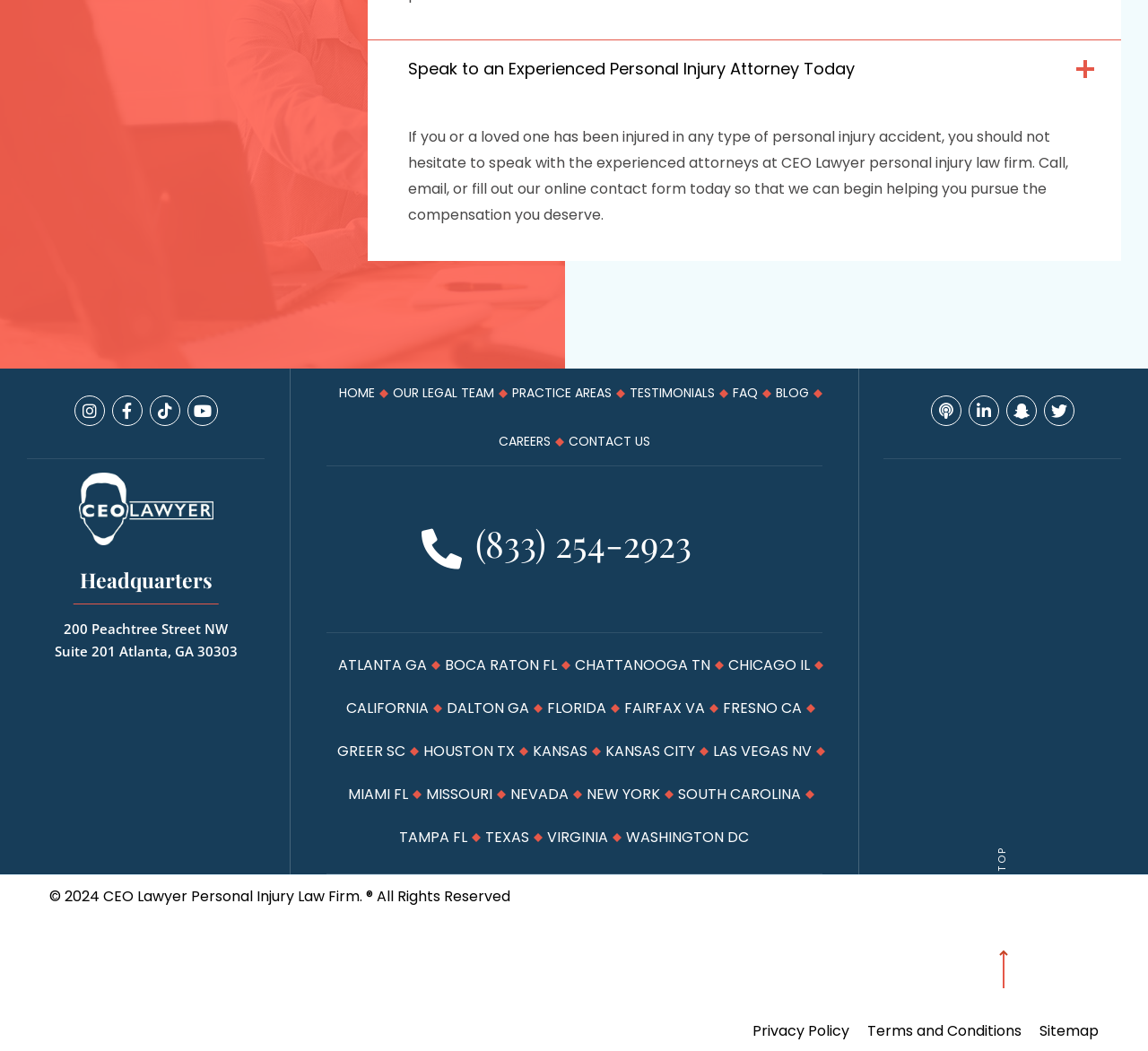What is the copyright year of CEO Lawyer's website?
Please answer the question as detailed as possible based on the image.

The copyright year of CEO Lawyer's website is 2024, as indicated by the text '© 2024 CEO Lawyer Personal Injury Law Firm. ® All Rights Reserved' at the bottom of the webpage.